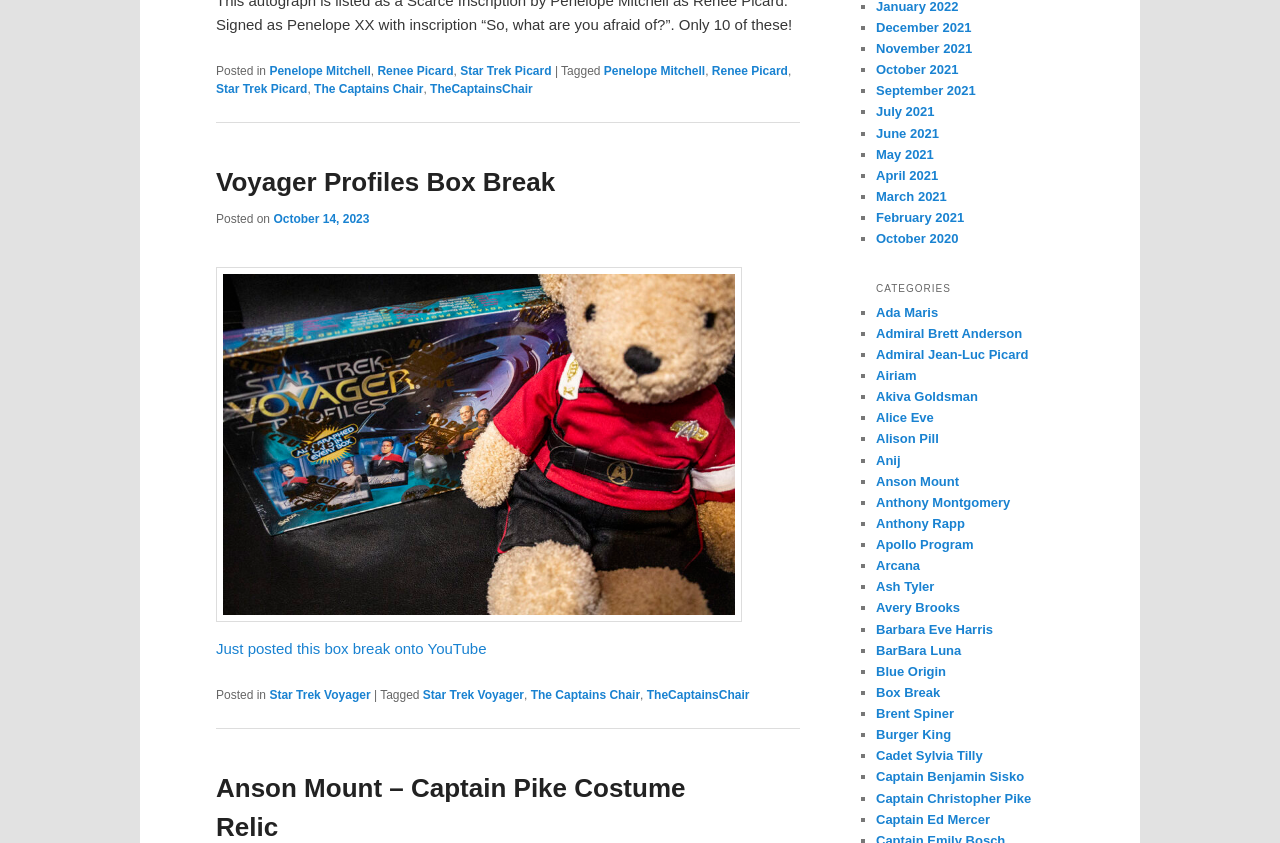Identify the bounding box coordinates of the region I need to click to complete this instruction: "View the costume relic of Anson Mount as Captain Pike".

[0.169, 0.917, 0.536, 0.999]